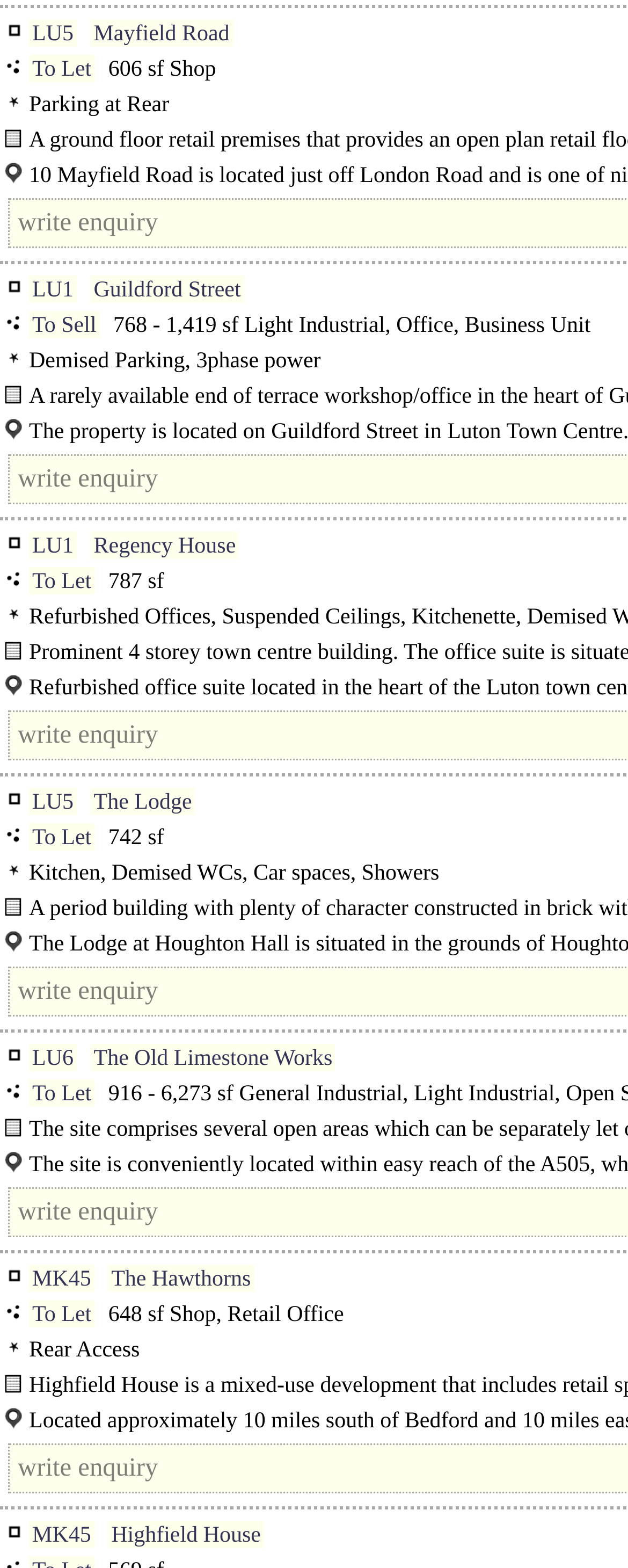Please specify the bounding box coordinates of the clickable region to carry out the following instruction: "Learn more about 606 sf Shop". The coordinates should be four float numbers between 0 and 1, in the format [left, top, right, bottom].

[0.163, 0.037, 0.344, 0.052]